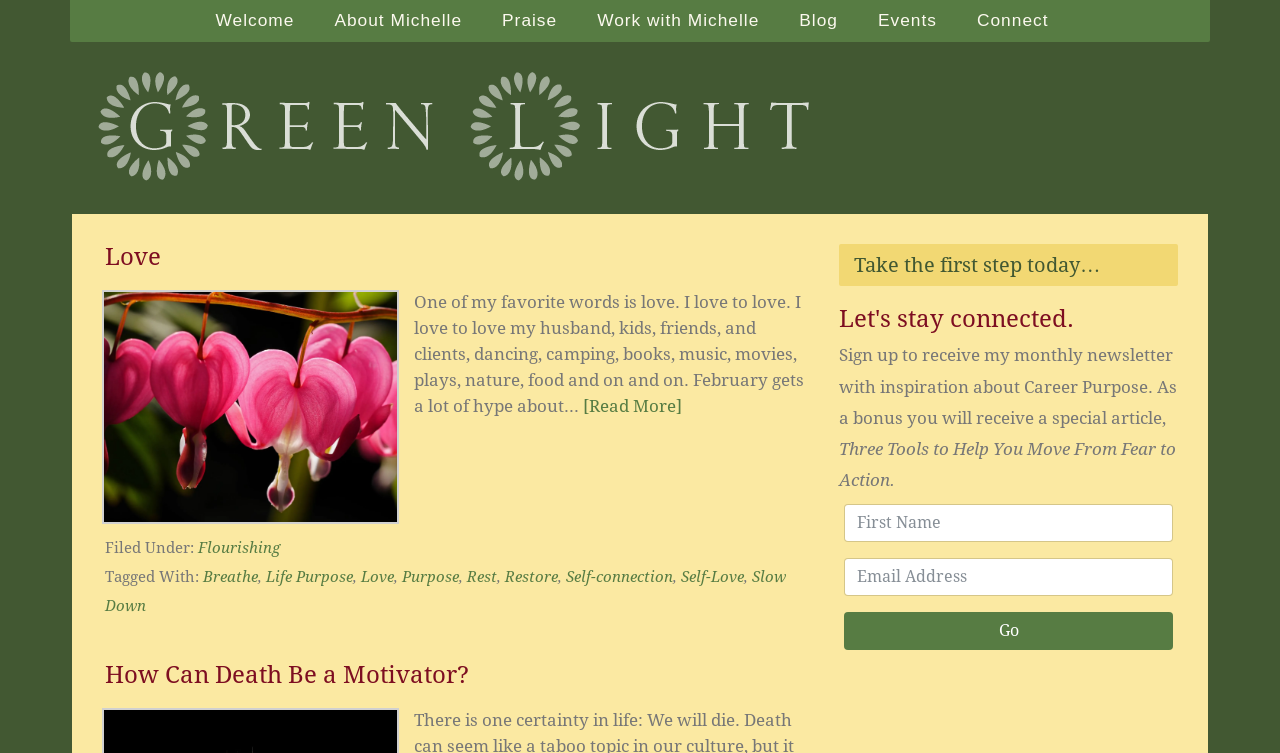Respond with a single word or phrase to the following question: How many links are there under the 'Filed Under:' section?

1